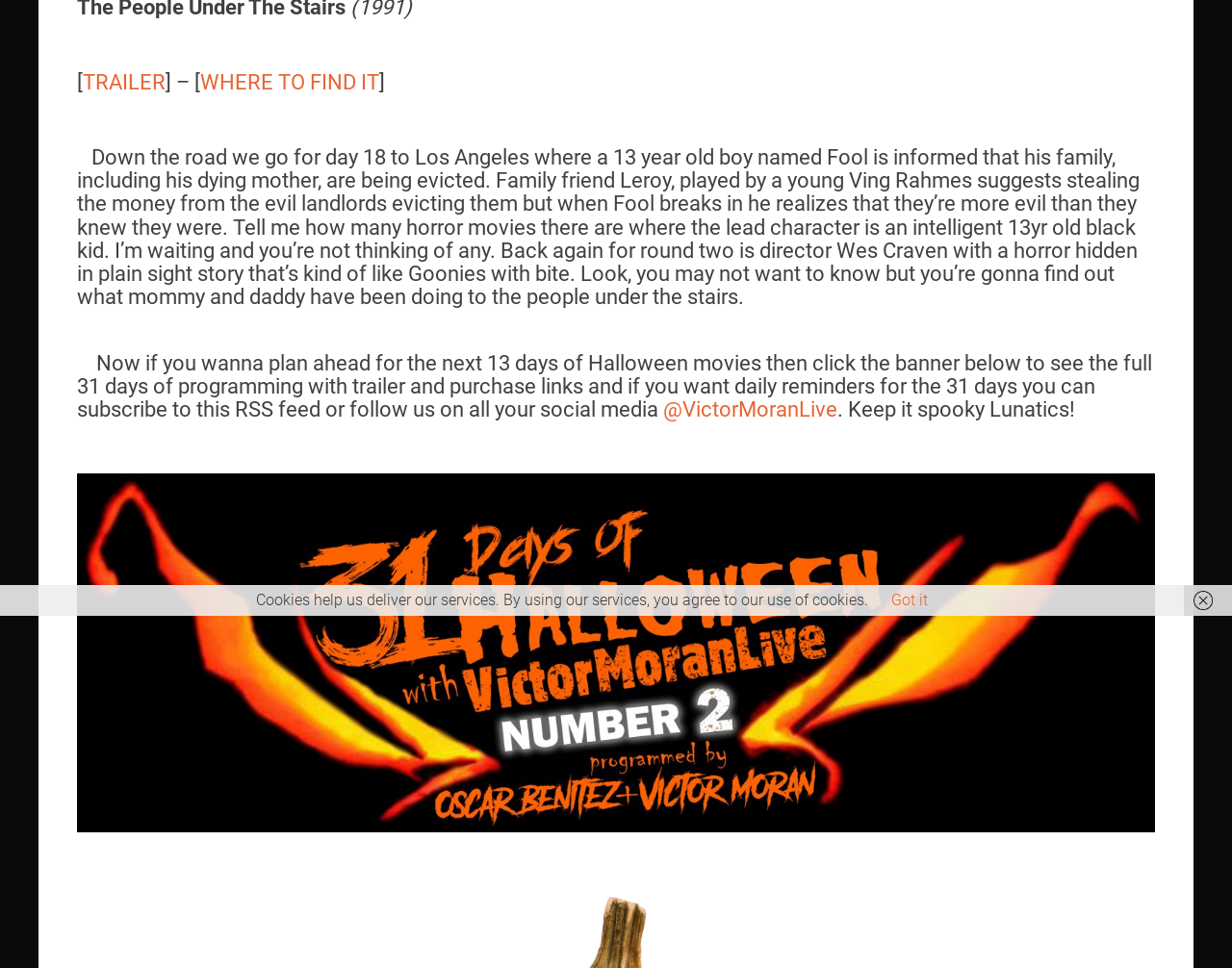Please determine the bounding box coordinates for the UI element described as: "@VictorMoranLive".

[0.538, 0.411, 0.68, 0.435]